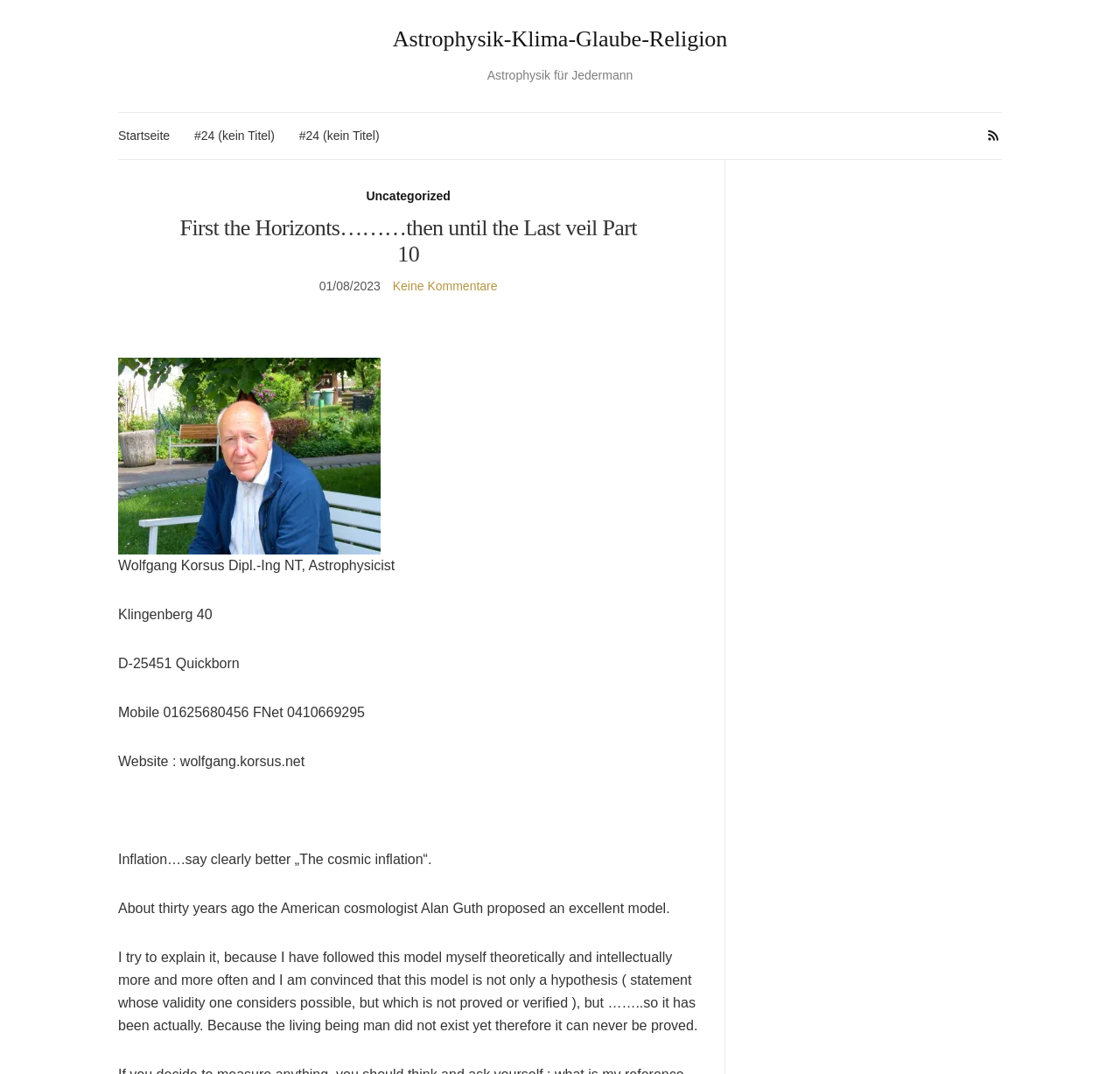What is the topic of the article on the webpage?
Provide a well-explained and detailed answer to the question.

The topic of the article on the webpage can be determined by looking at the text 'Inflation….say clearly better „The cosmic inflation“.' and 'About thirty years ago the American cosmologist Alan Guth proposed an excellent model.' which are present on the webpage.